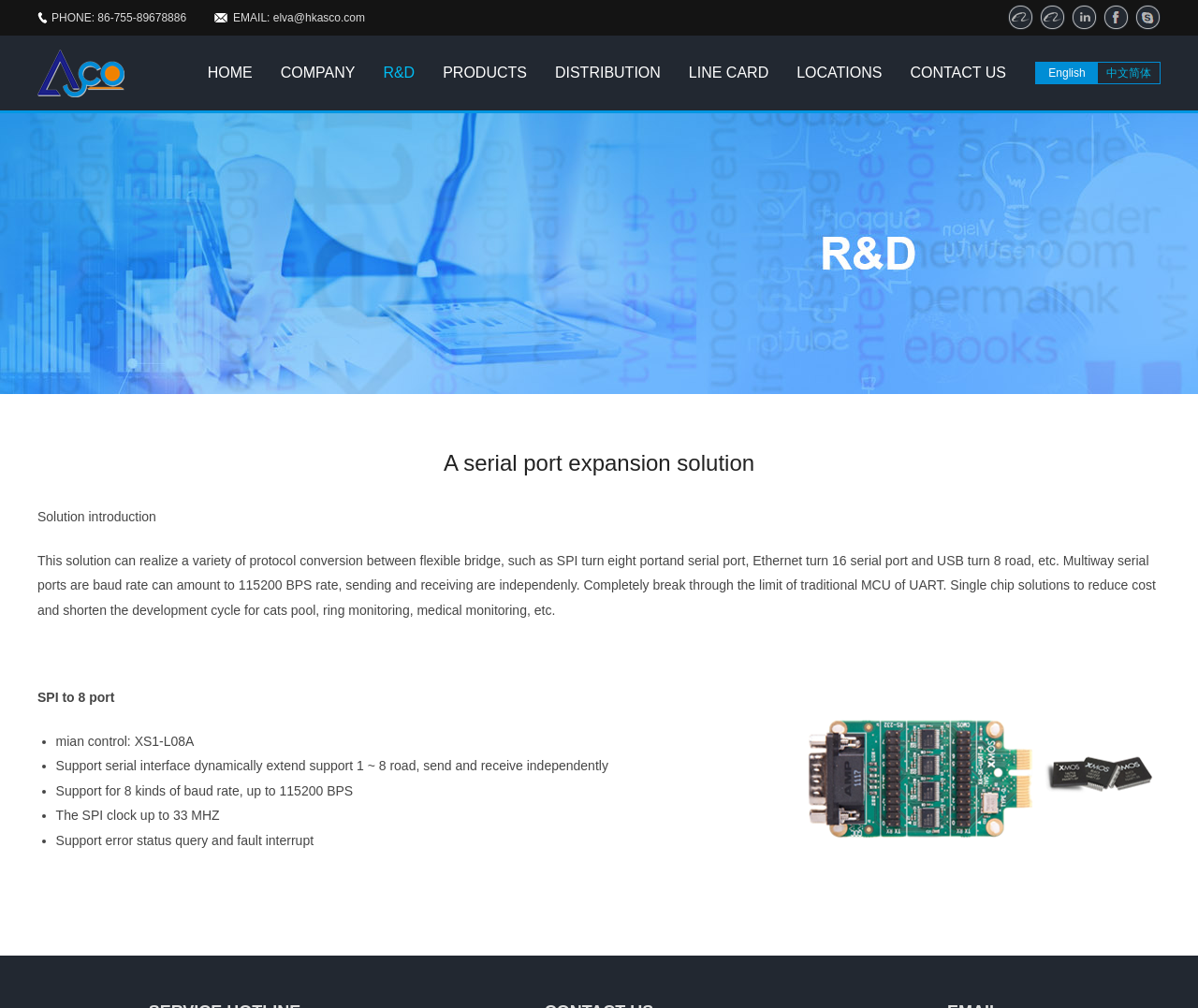Determine the bounding box coordinates of the clickable element to complete this instruction: "Call 269-637-1121". Provide the coordinates in the format of four float numbers between 0 and 1, [left, top, right, bottom].

None